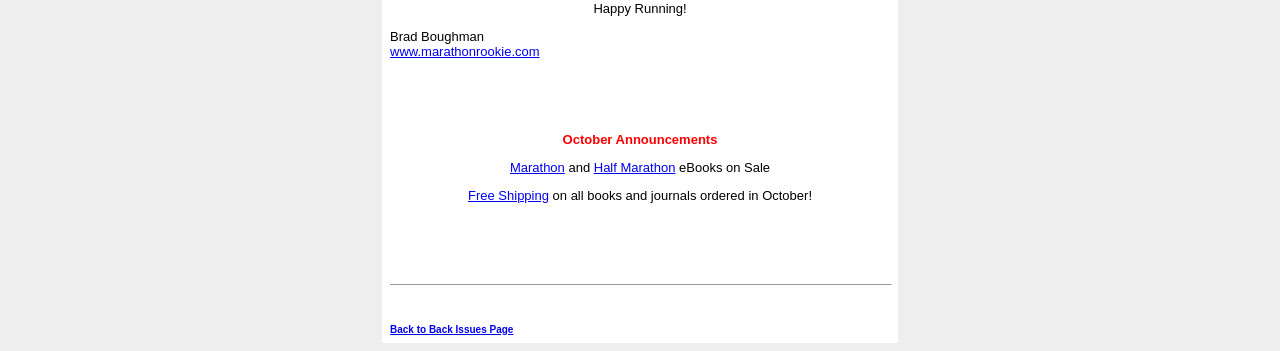Determine the bounding box of the UI element mentioned here: "www.marathonrookie.com". The coordinates must be in the format [left, top, right, bottom] with values ranging from 0 to 1.

[0.305, 0.124, 0.422, 0.167]